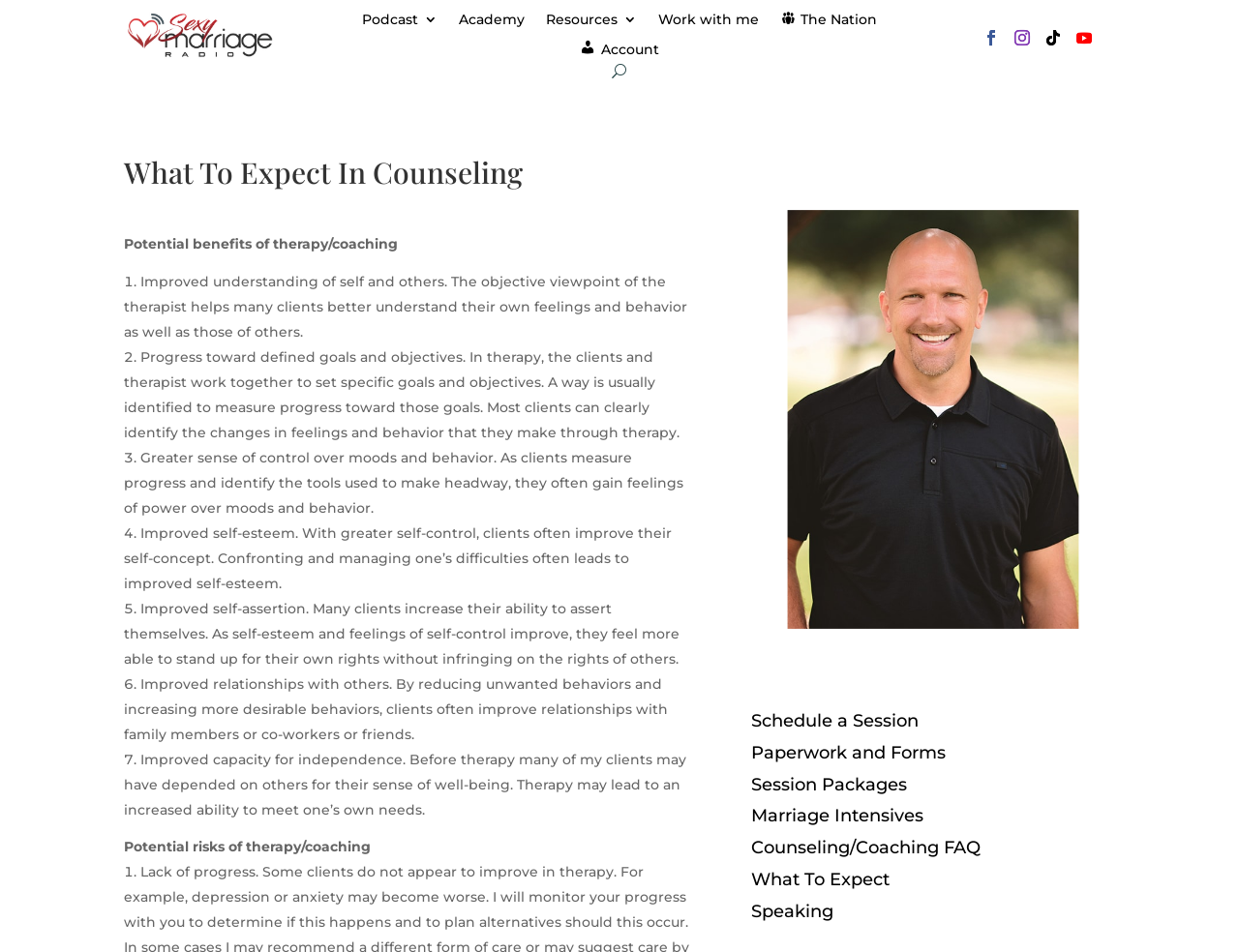Locate the bounding box coordinates of the element to click to perform the following action: 'Click the 'What To Expect In Counseling' heading'. The coordinates should be given as four float values between 0 and 1, in the form of [left, top, right, bottom].

[0.1, 0.166, 0.562, 0.206]